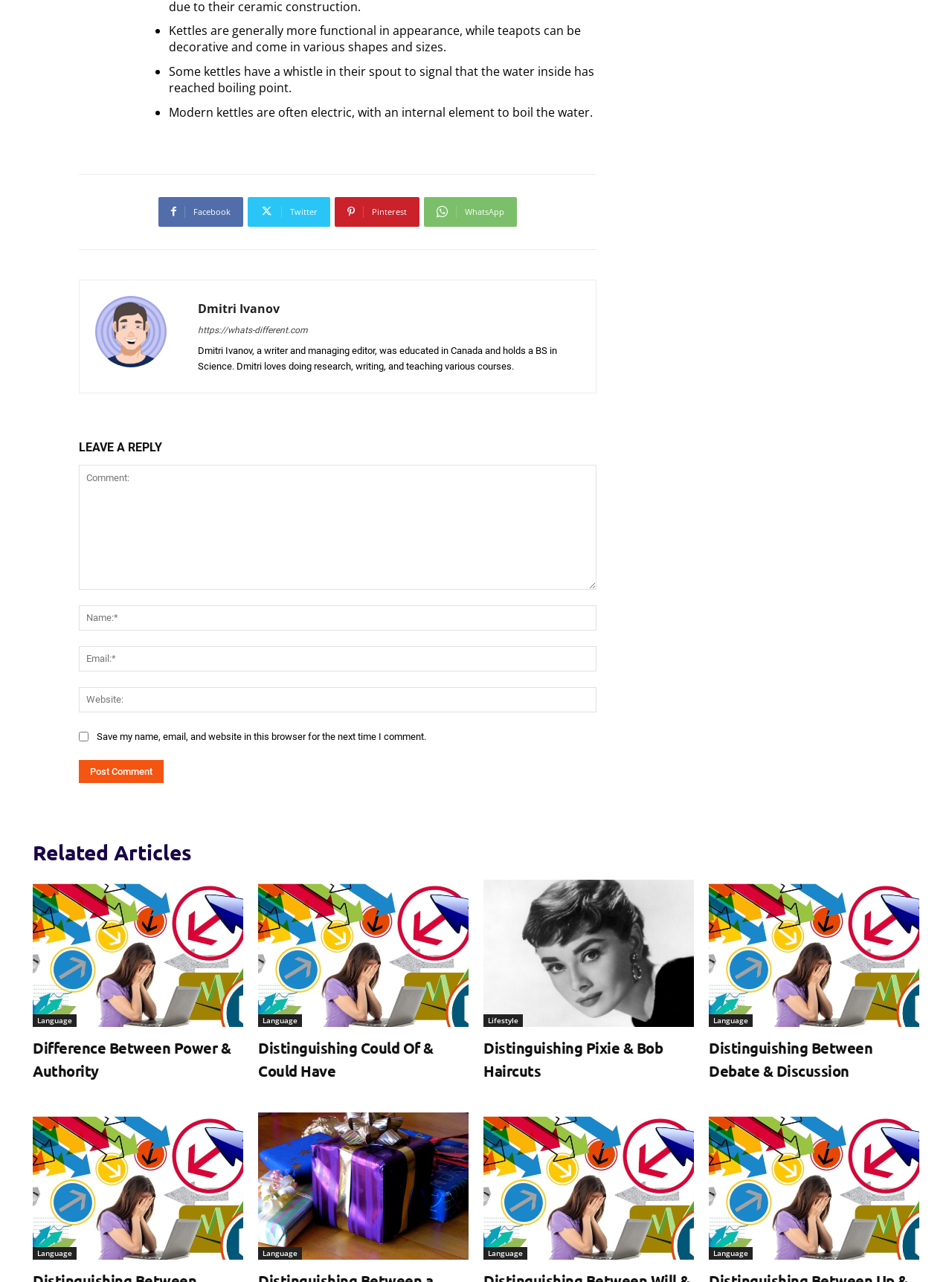Who is the author of the article?
Based on the image, provide a one-word or brief-phrase response.

Dmitri Ivanov